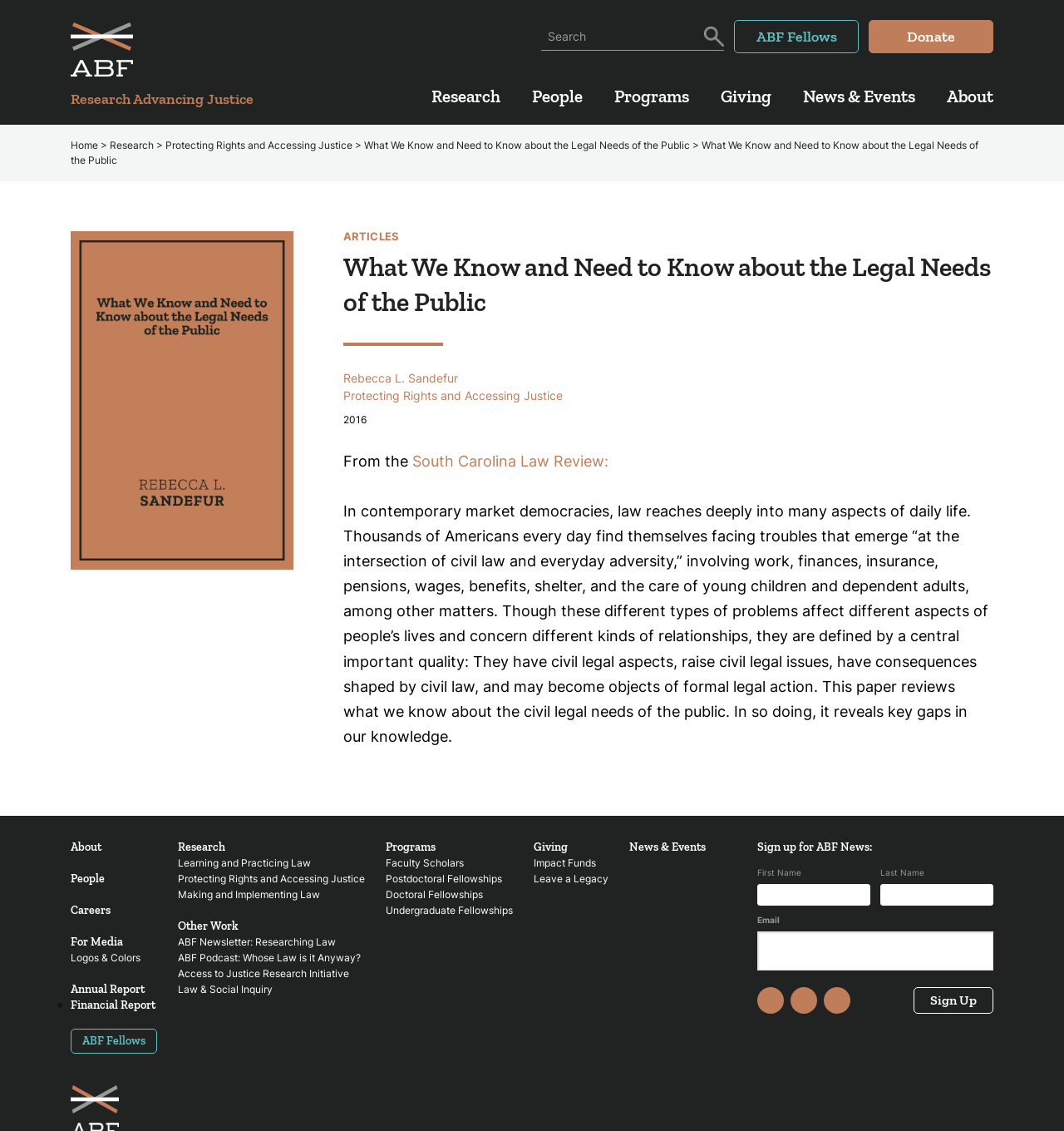Locate the UI element described by Access to Justice Research Initiative in the provided webpage screenshot. Return the bounding box coordinates in the format (top-left x, top-left y, bottom-right x, bottom-right y), ensuring all values are between 0 and 1.

[0.167, 0.855, 0.328, 0.866]